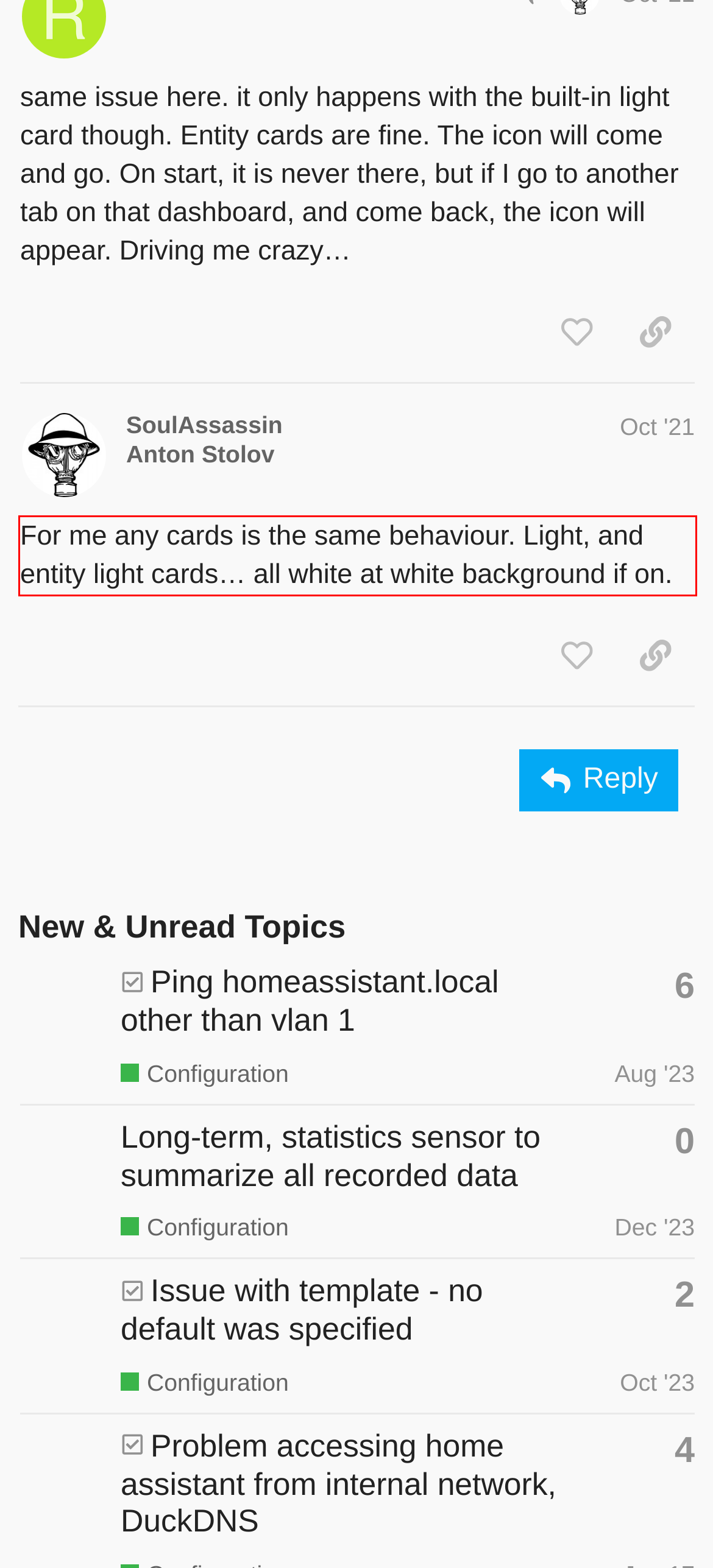Please identify the text within the red rectangular bounding box in the provided webpage screenshot.

For me any cards is the same behaviour. Light, and entity light cards… all white at white background if on.